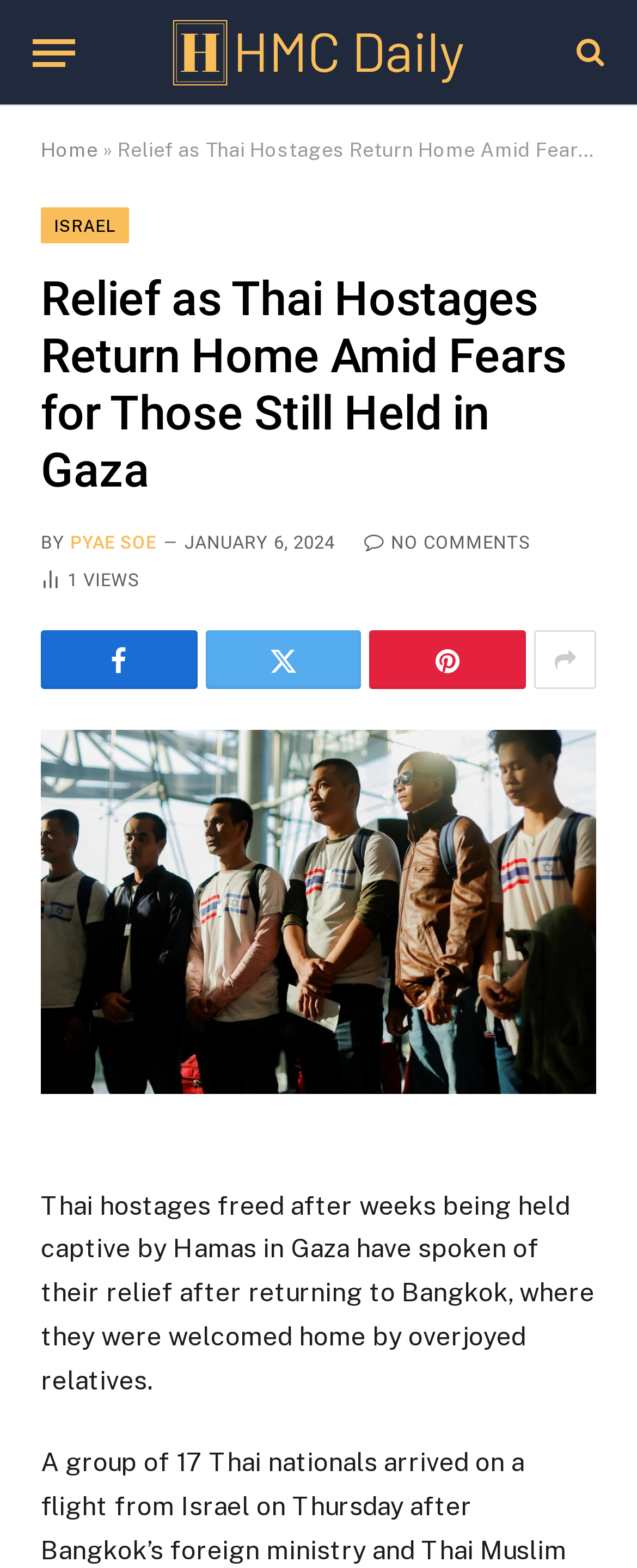Determine the bounding box coordinates for the element that should be clicked to follow this instruction: "Read the article about Israel". The coordinates should be given as four float numbers between 0 and 1, in the format [left, top, right, bottom].

[0.064, 0.133, 0.202, 0.156]